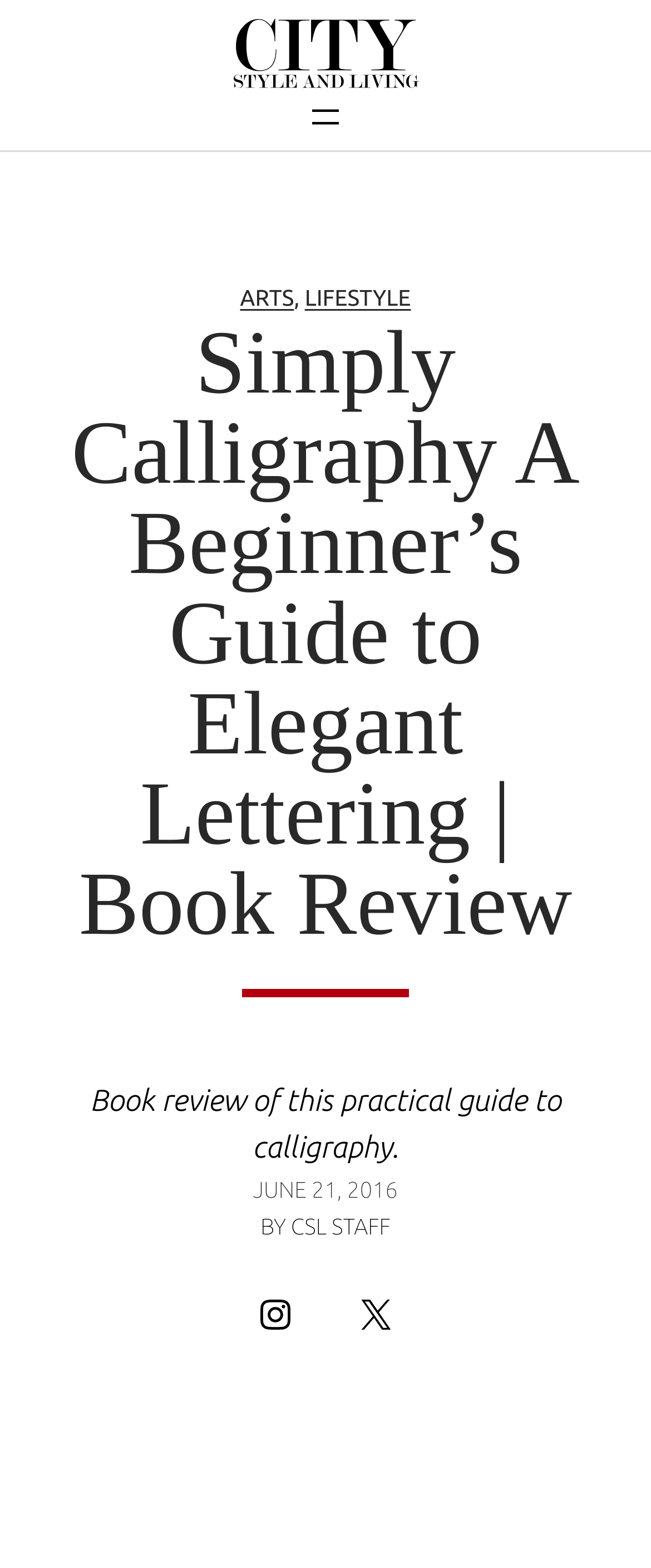How many social media links are present?
Using the image as a reference, give a one-word or short phrase answer.

2